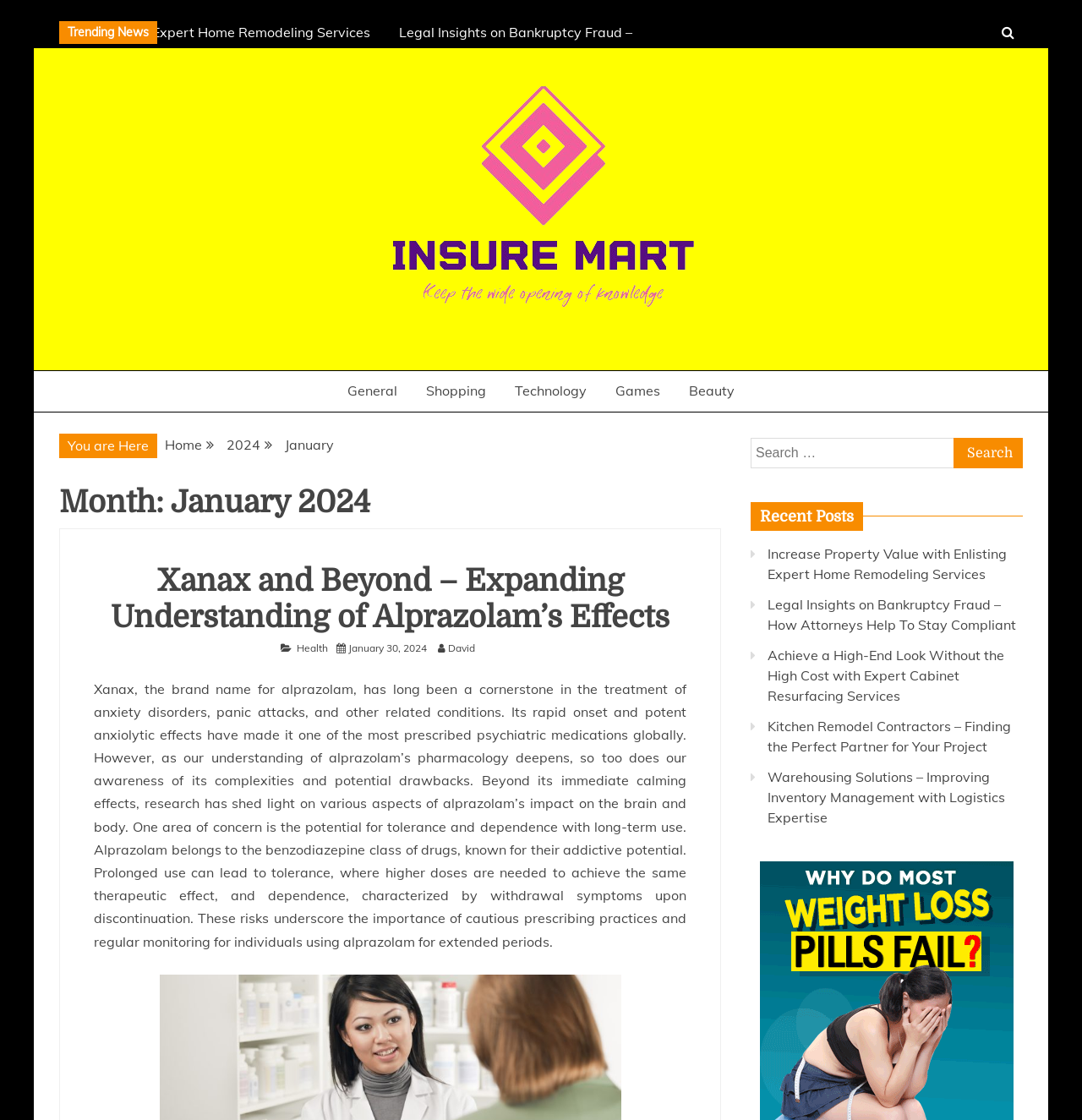How many recent posts are listed?
Give a one-word or short-phrase answer derived from the screenshot.

5